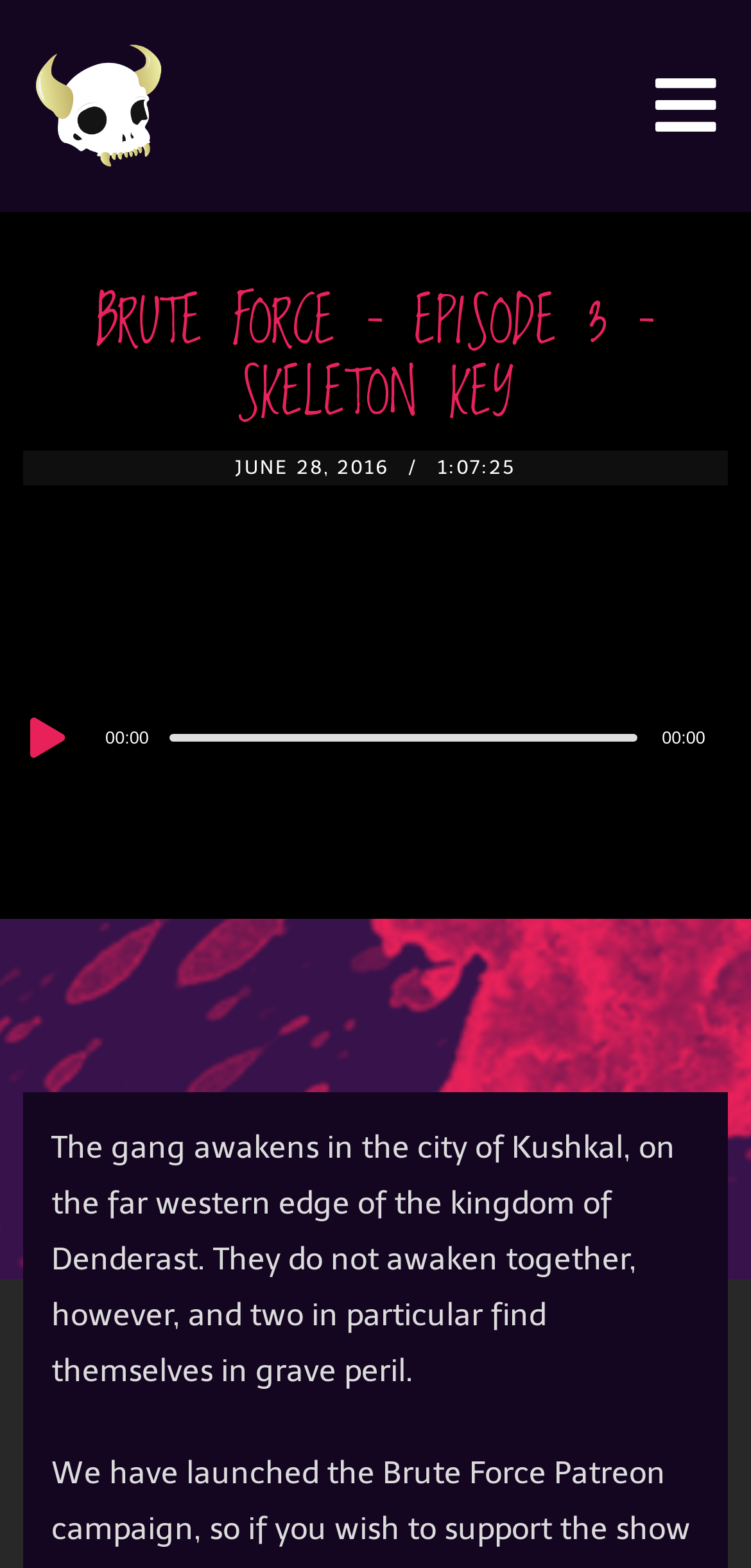Give a one-word or one-phrase response to the question:
Is the audio player currently playing?

No